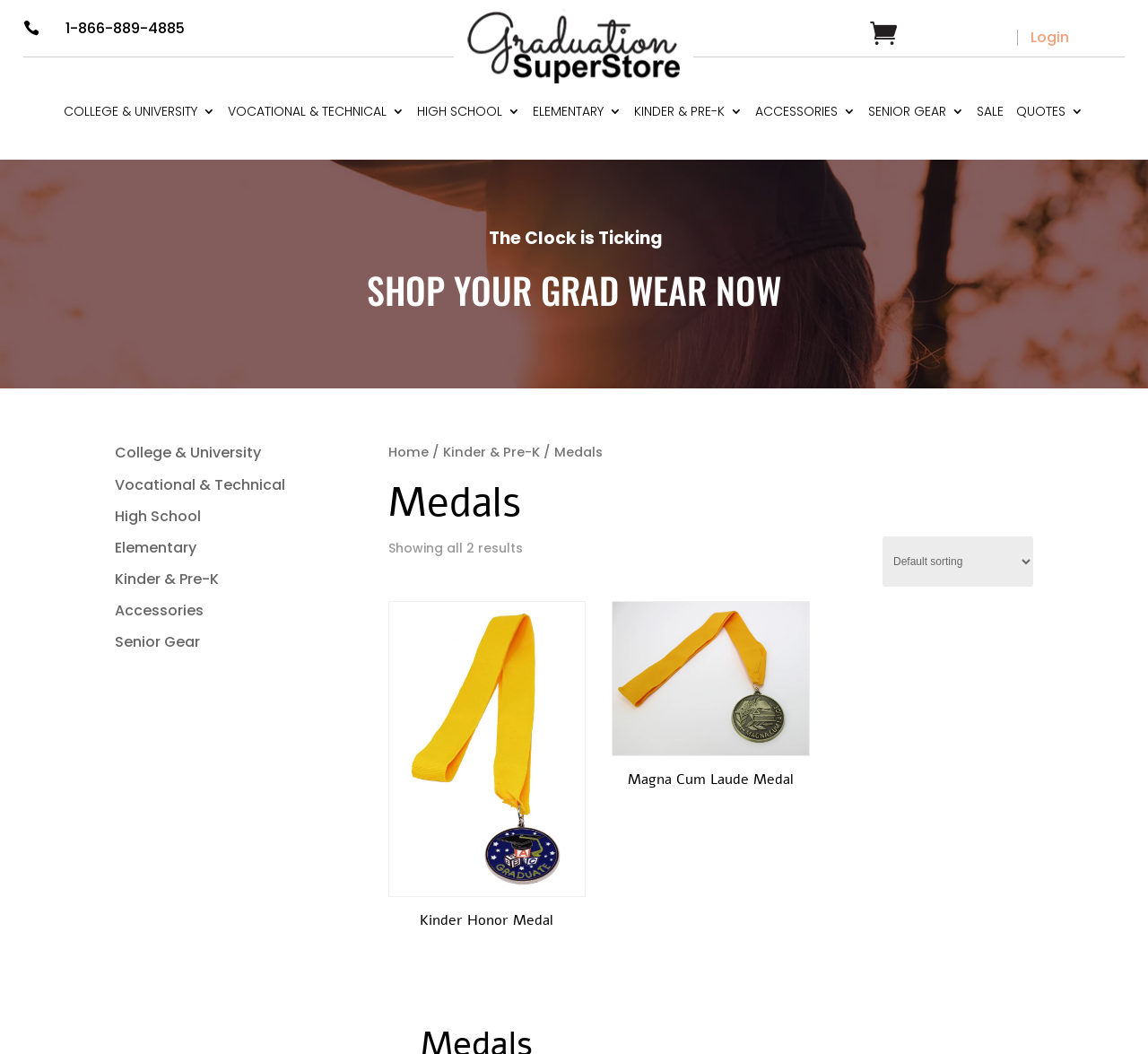What is the current category?
Respond with a short answer, either a single word or a phrase, based on the image.

Kinder & Pre-K